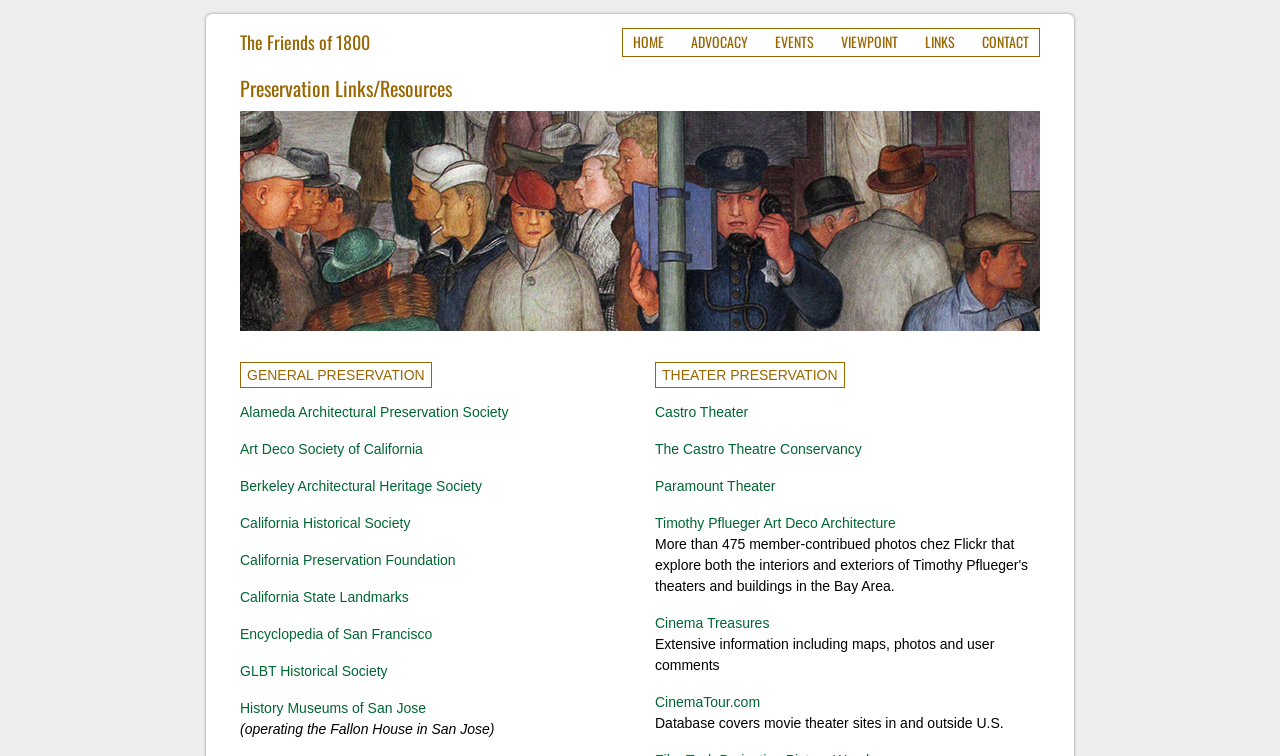Refer to the image and answer the question with as much detail as possible: What is the name of the theater with a conservancy link?

The Castro Theater is the theater with a conservancy link, as indicated by the link 'The Castro Theatre Conservancy' in the 'THEATER PRESERVATION' section.